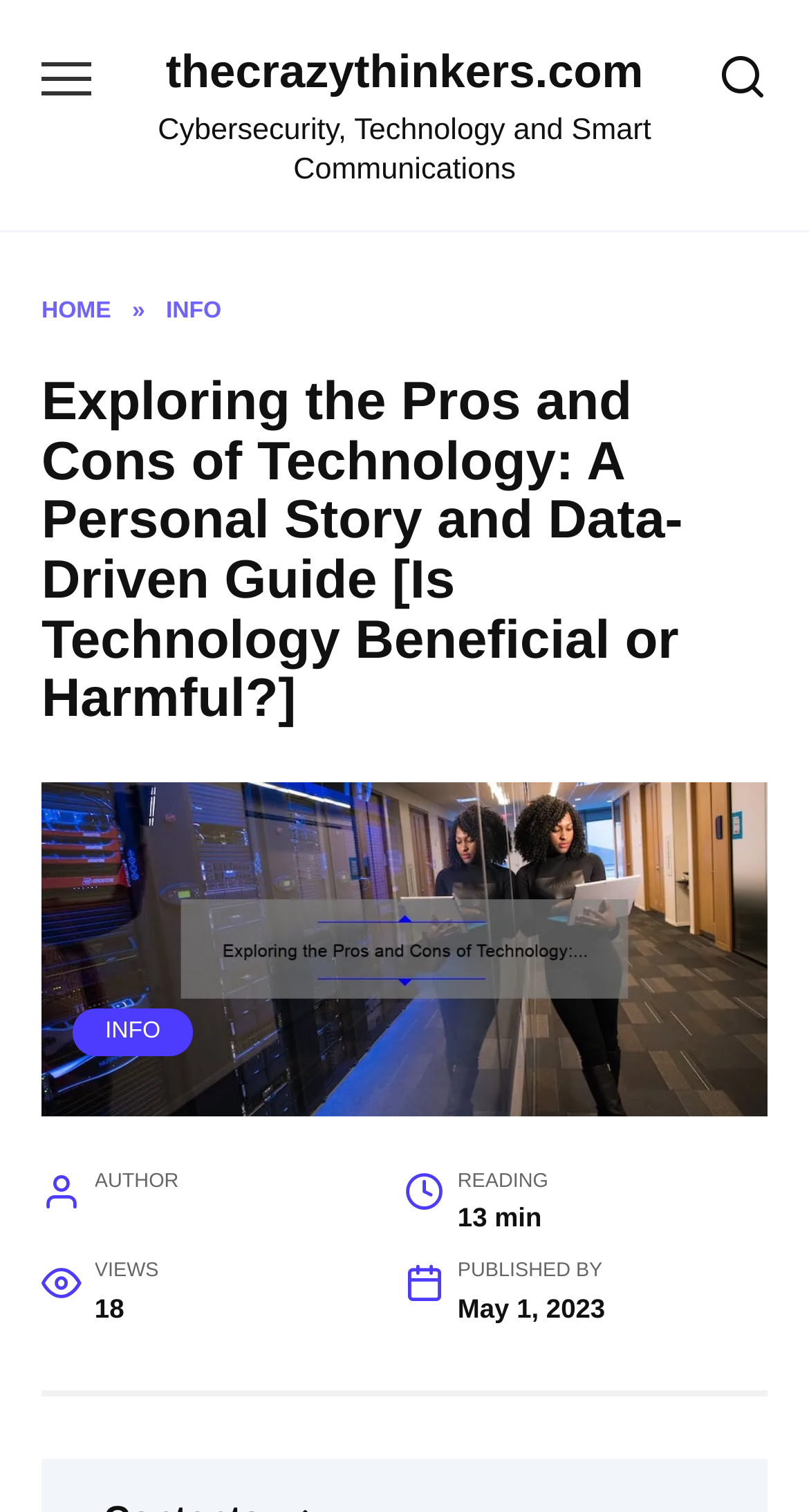How many views does the article have?
Respond to the question with a single word or phrase according to the image.

18